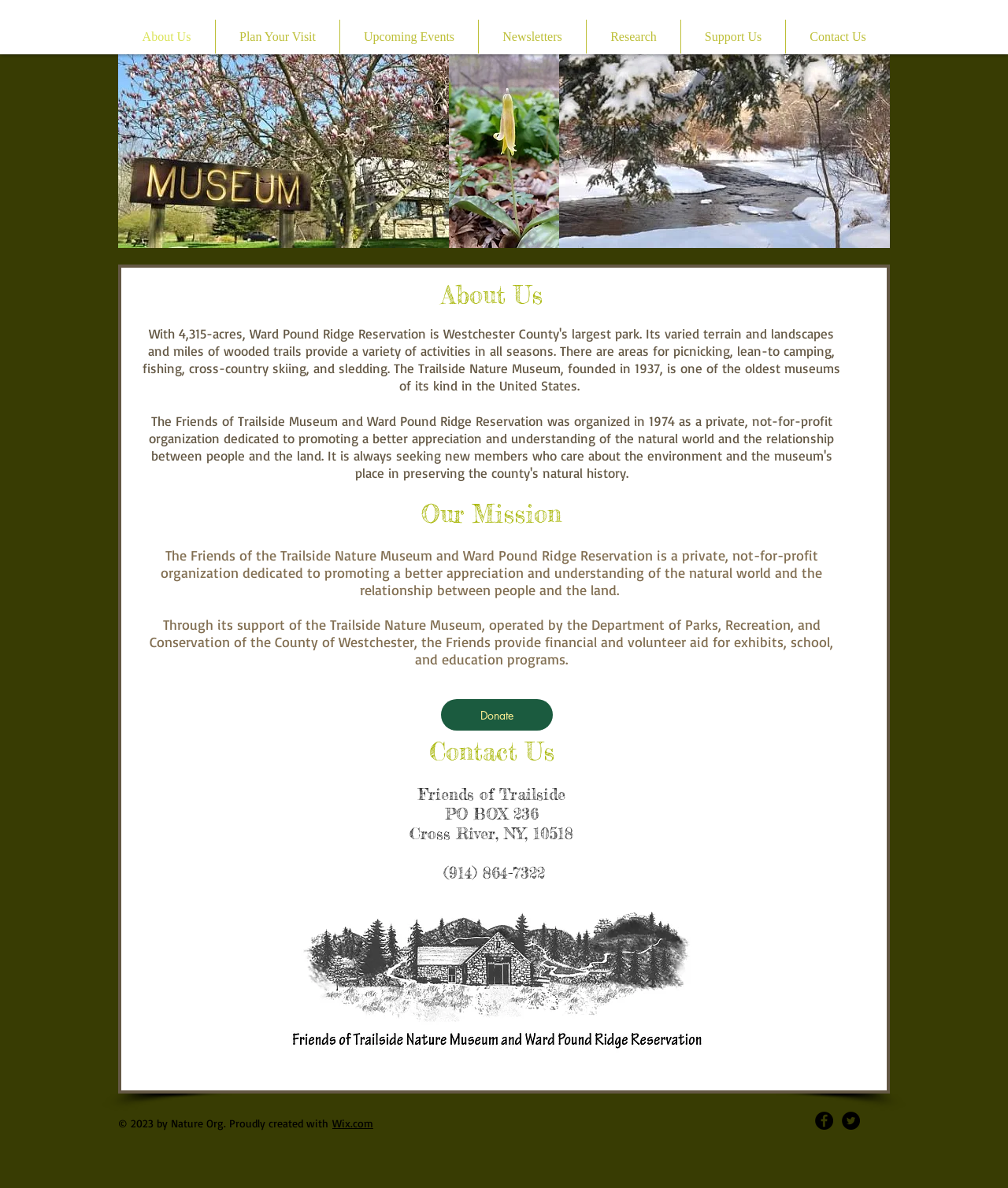Please find the bounding box coordinates of the clickable region needed to complete the following instruction: "Click the About Us link". The bounding box coordinates must consist of four float numbers between 0 and 1, i.e., [left, top, right, bottom].

[0.117, 0.017, 0.213, 0.045]